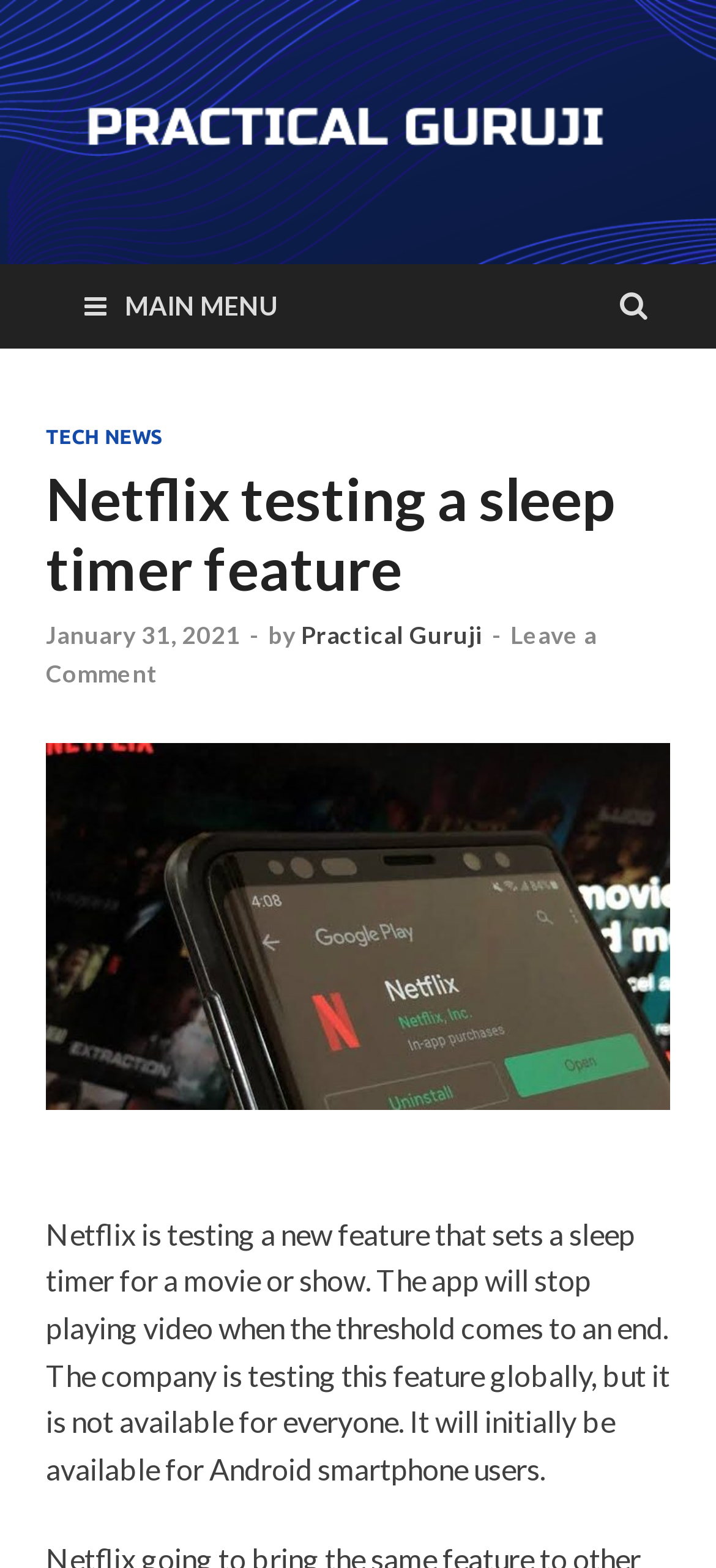What is Netflix testing?
Please ensure your answer is as detailed and informative as possible.

Based on the webpage content, Netflix is testing a new feature that sets a sleep timer for a movie or show, which will stop playing video when the threshold comes to an end.